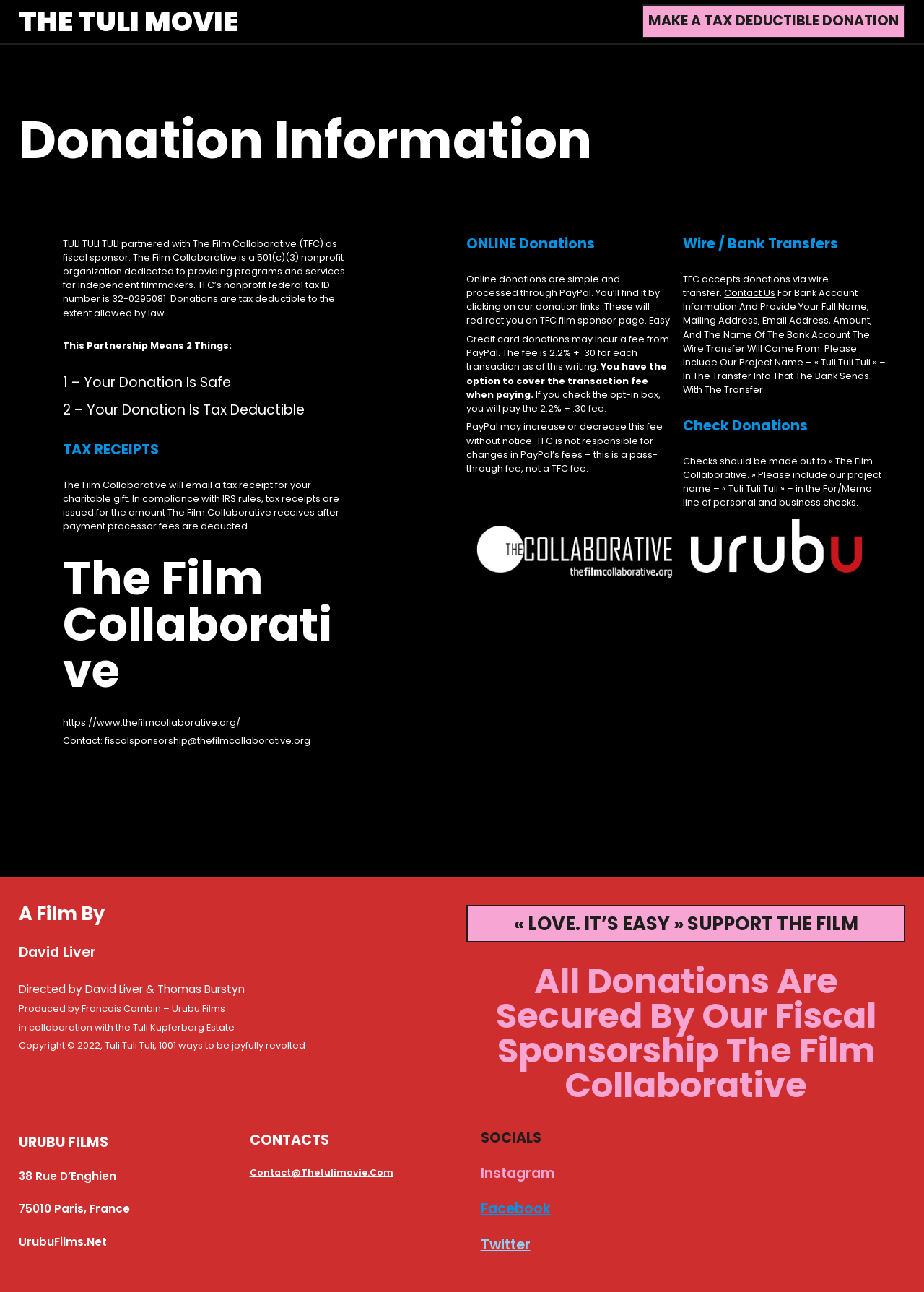Can you find and generate the webpage's heading?

THE TULI MOVIE